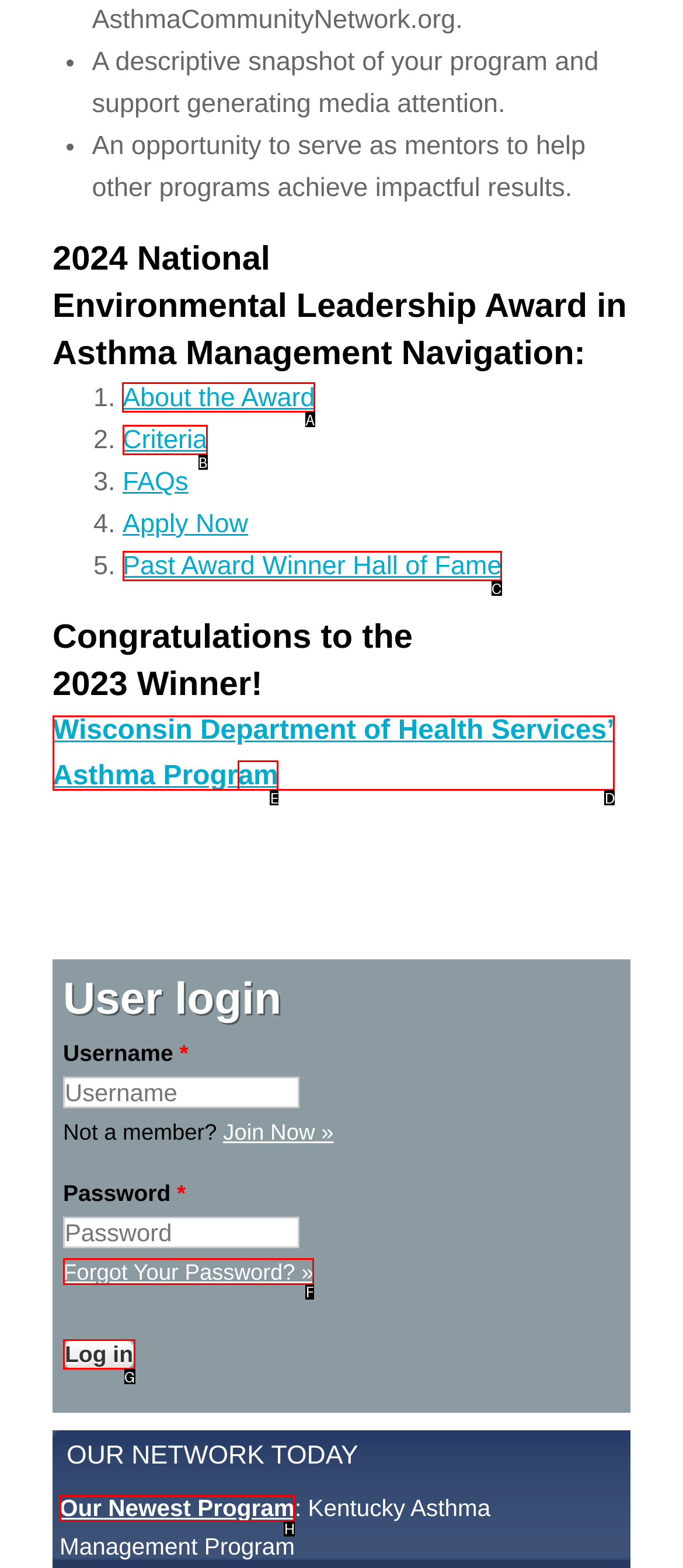Pick the HTML element that should be clicked to execute the task: Click on 'About the Award'
Respond with the letter corresponding to the correct choice.

A